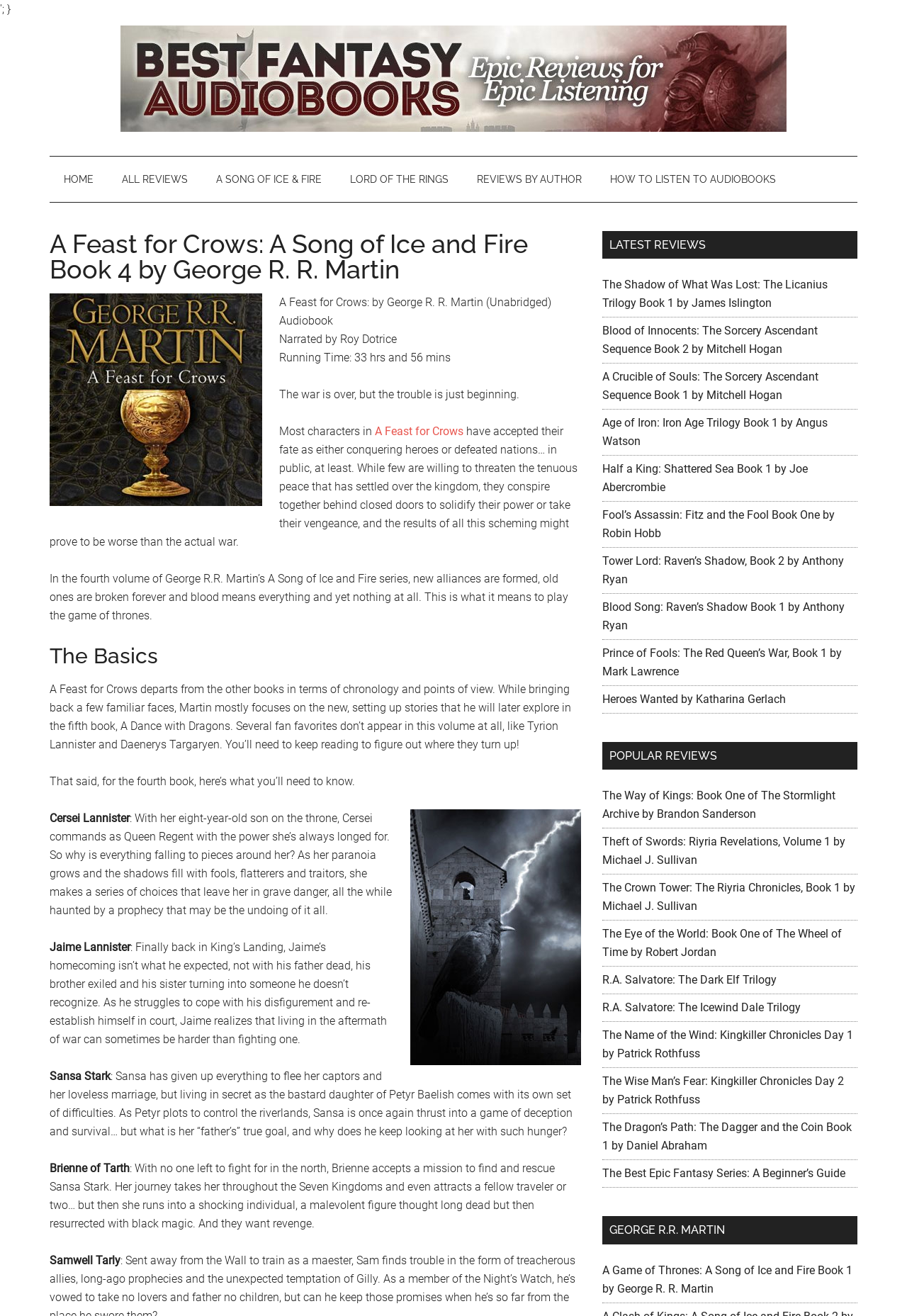Locate the bounding box coordinates of the element you need to click to accomplish the task described by this instruction: "Explore the 'LATEST REVIEWS' section".

[0.664, 0.176, 0.945, 0.197]